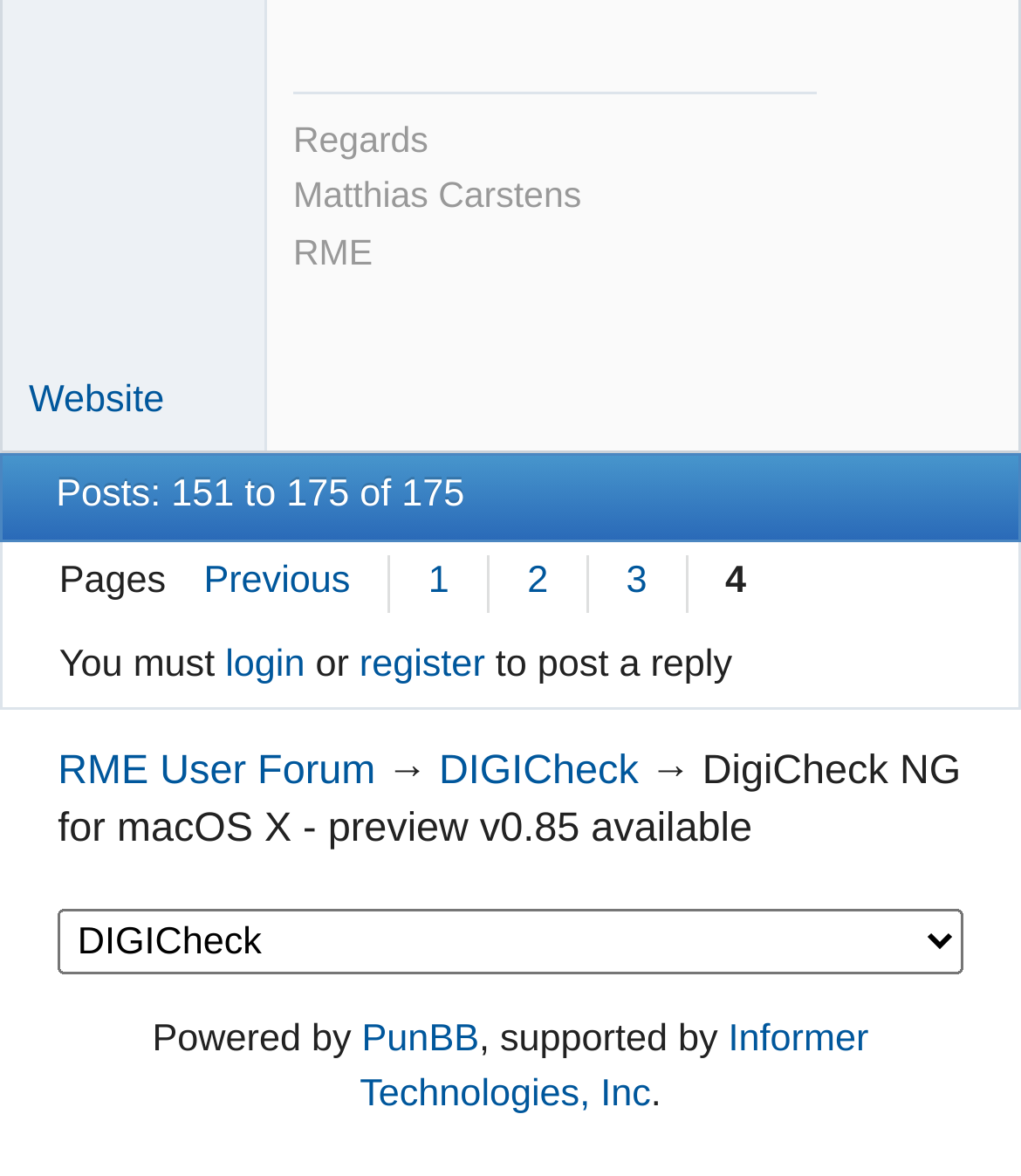How many posts are being displayed?
Carefully examine the image and provide a detailed answer to the question.

I found the heading 'Posts: 151 to 175 of 175' on the webpage, which indicates that 25 posts are being displayed, from 151 to 175.